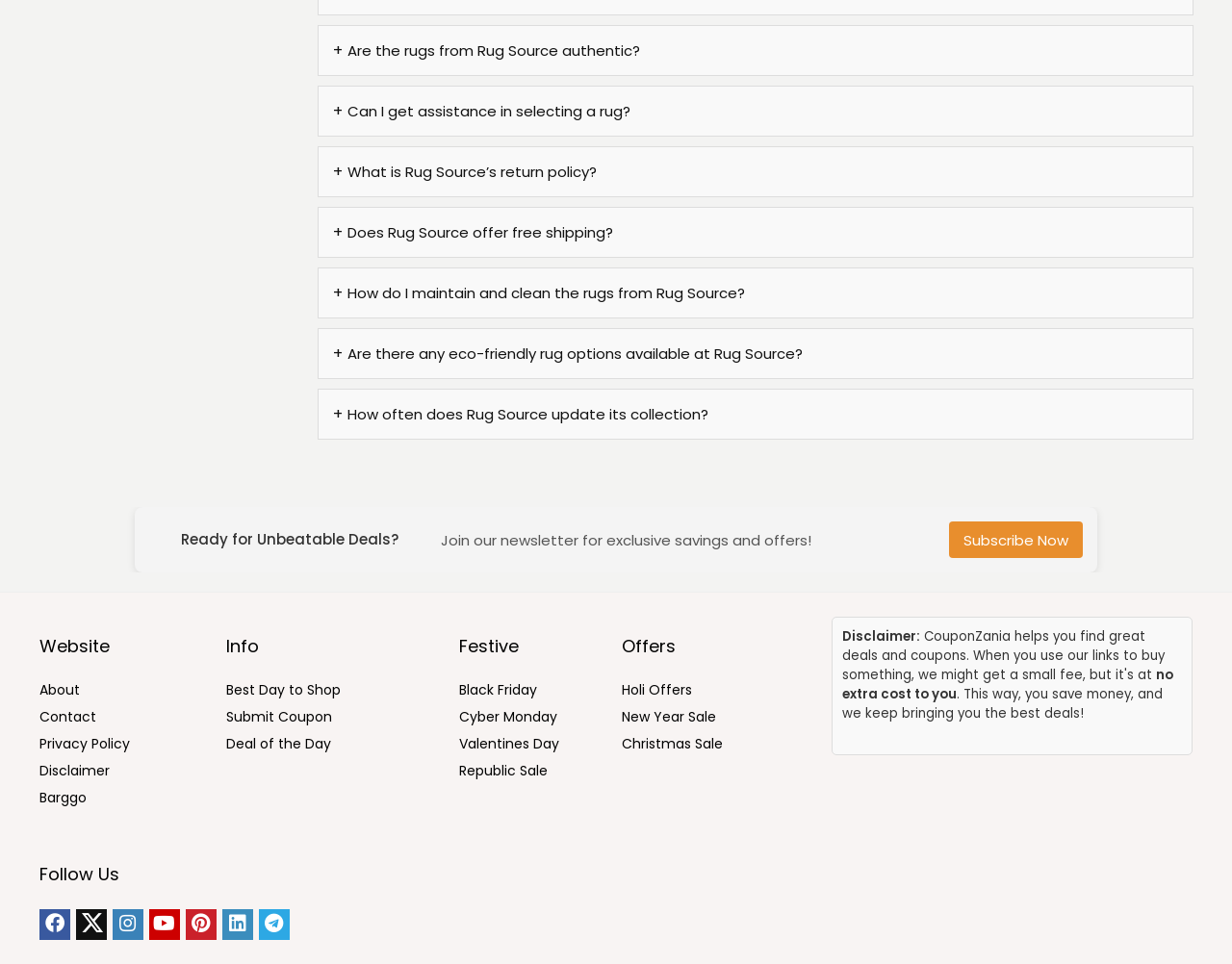Provide the bounding box coordinates of the HTML element described as: "Best Day to Shop". The bounding box coordinates should be four float numbers between 0 and 1, i.e., [left, top, right, bottom].

[0.184, 0.706, 0.277, 0.726]